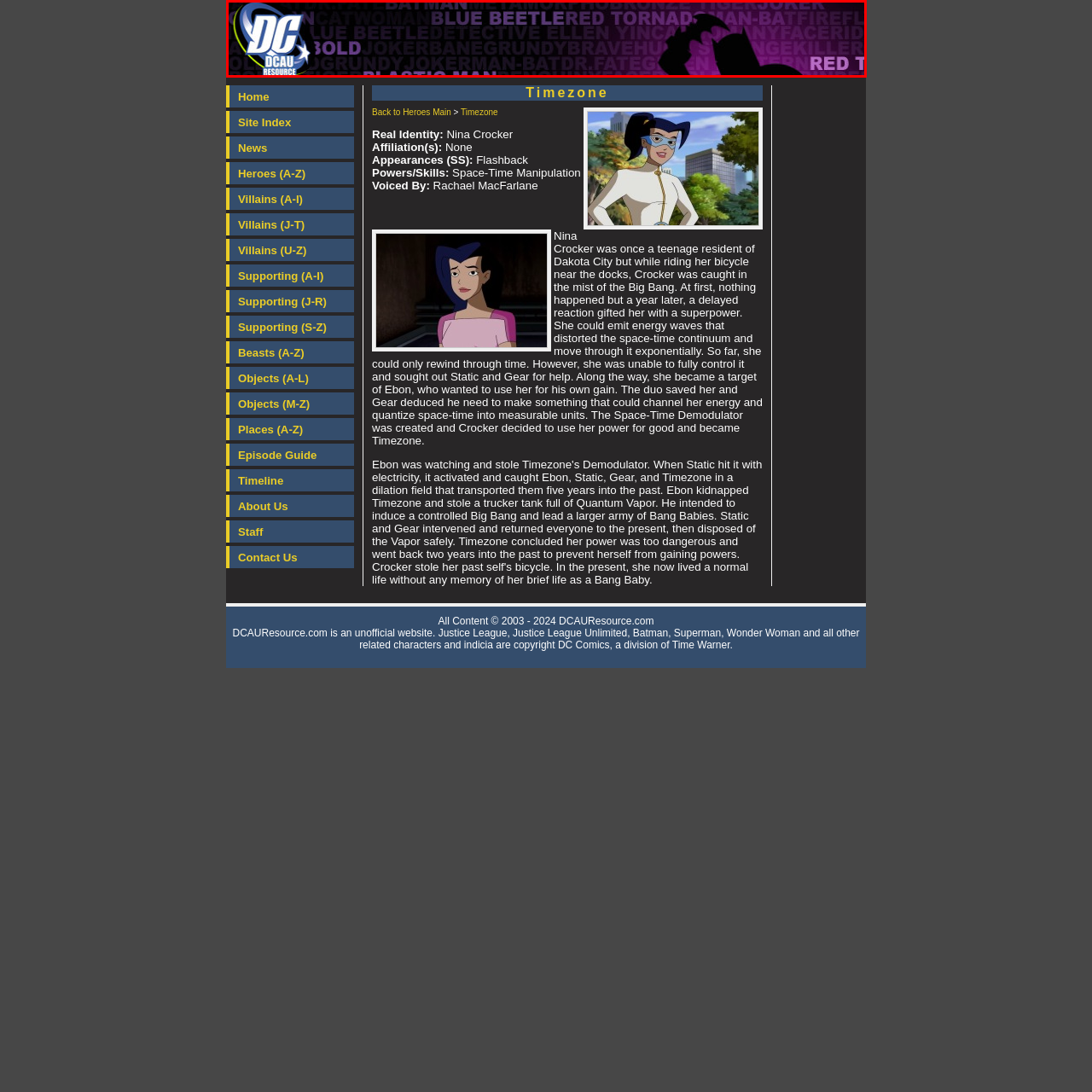What is the shape of the 'DC' emblem in the logo?
Observe the image inside the red bounding box and answer the question using only one word or a short phrase.

Dynamic